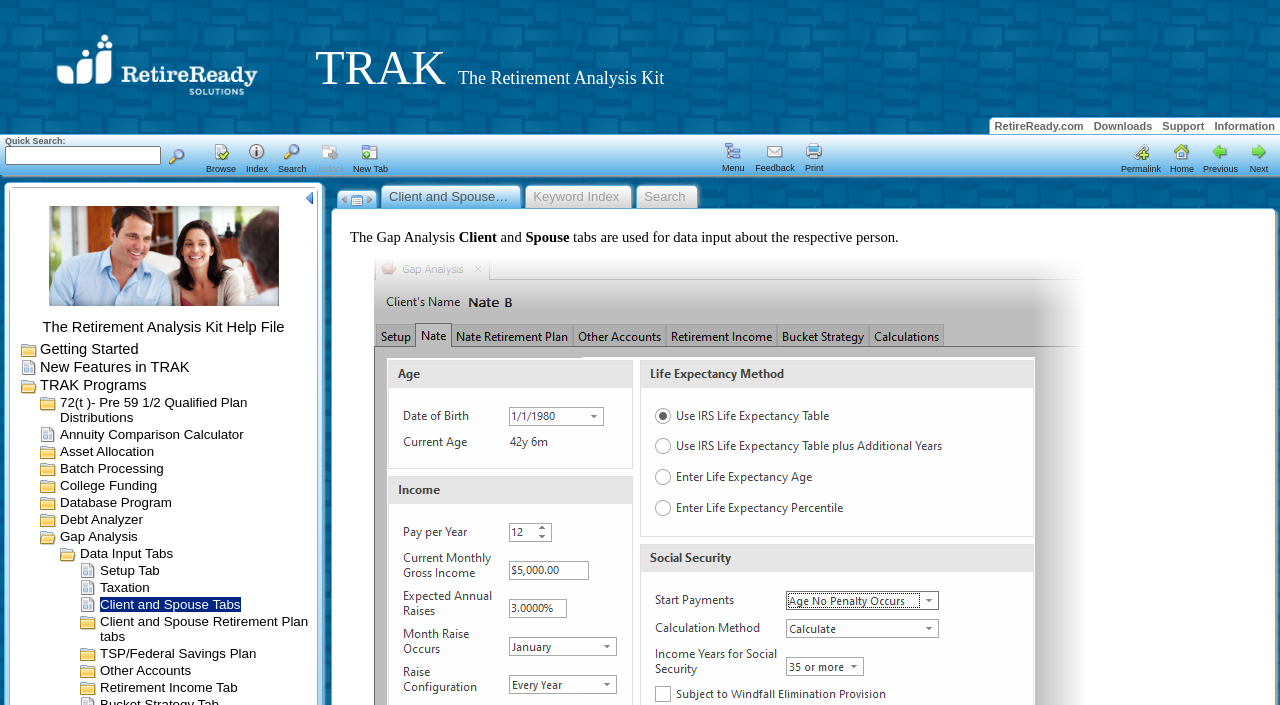Please identify the bounding box coordinates of the area I need to click to accomplish the following instruction: "Go to home topic".

[0.913, 0.219, 0.934, 0.233]